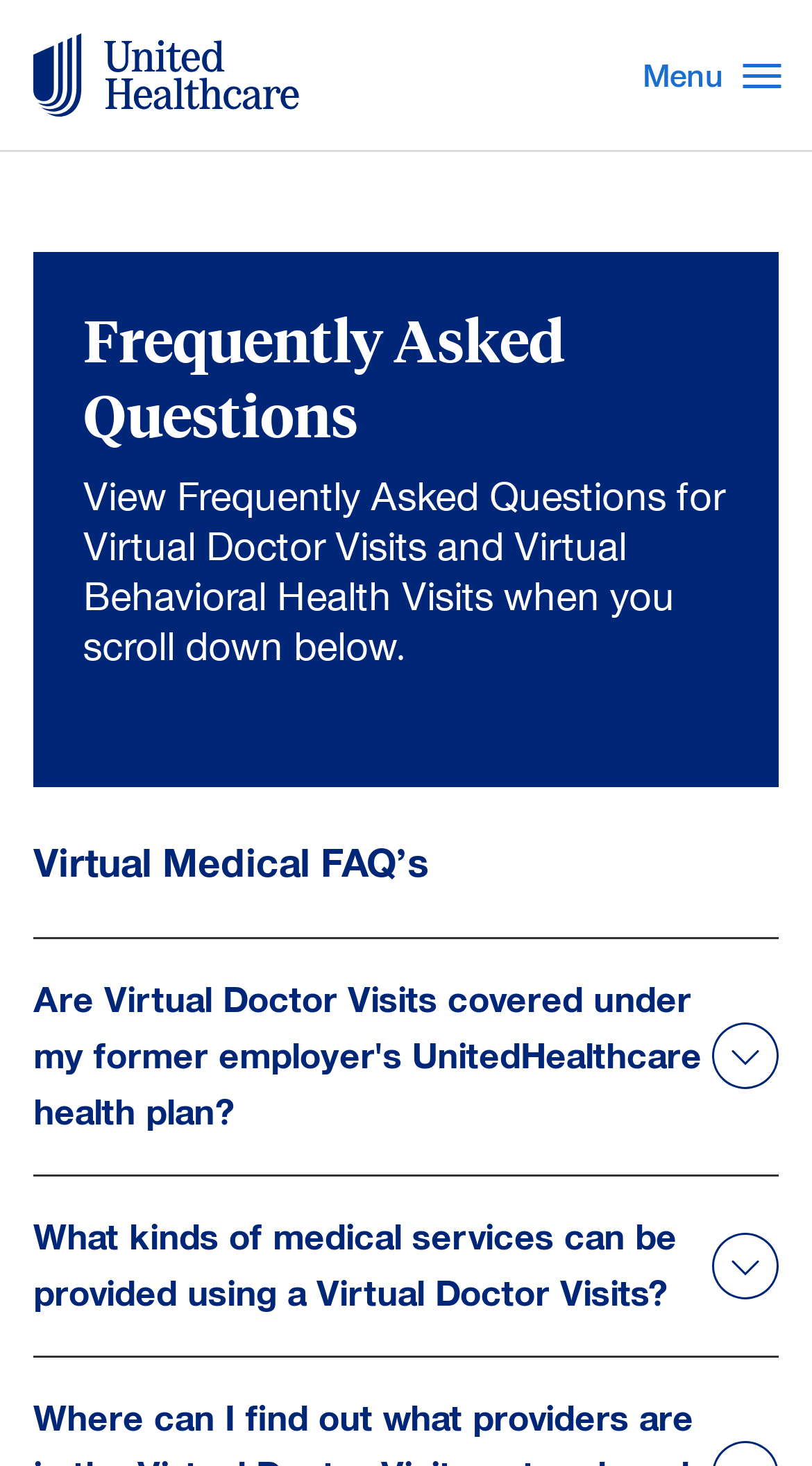Explain the webpage in detail.

The webpage is about Frequently Asked Questions (FAQs) related to UnitedHealthcare. At the top left, there is a UnitedHealthcare logo image. On the top right, there is a menu button with a small image next to it. Below the menu button, the main content starts with a heading "Frequently Asked Questions" followed by a brief introduction text that mentions Virtual Doctor Visits and Virtual Behavioral Health Visits.

Below the introduction, there is a section titled "Virtual Medical FAQ’s". This section contains two questions with corresponding buttons that can be clicked to reveal the answers. The first question is "Are Virtual Doctor Visits covered under my former employer's UnitedHealthcare health plan?" and the second question is "What kinds of medical services can be provided using a Virtual Doctor Visits?".